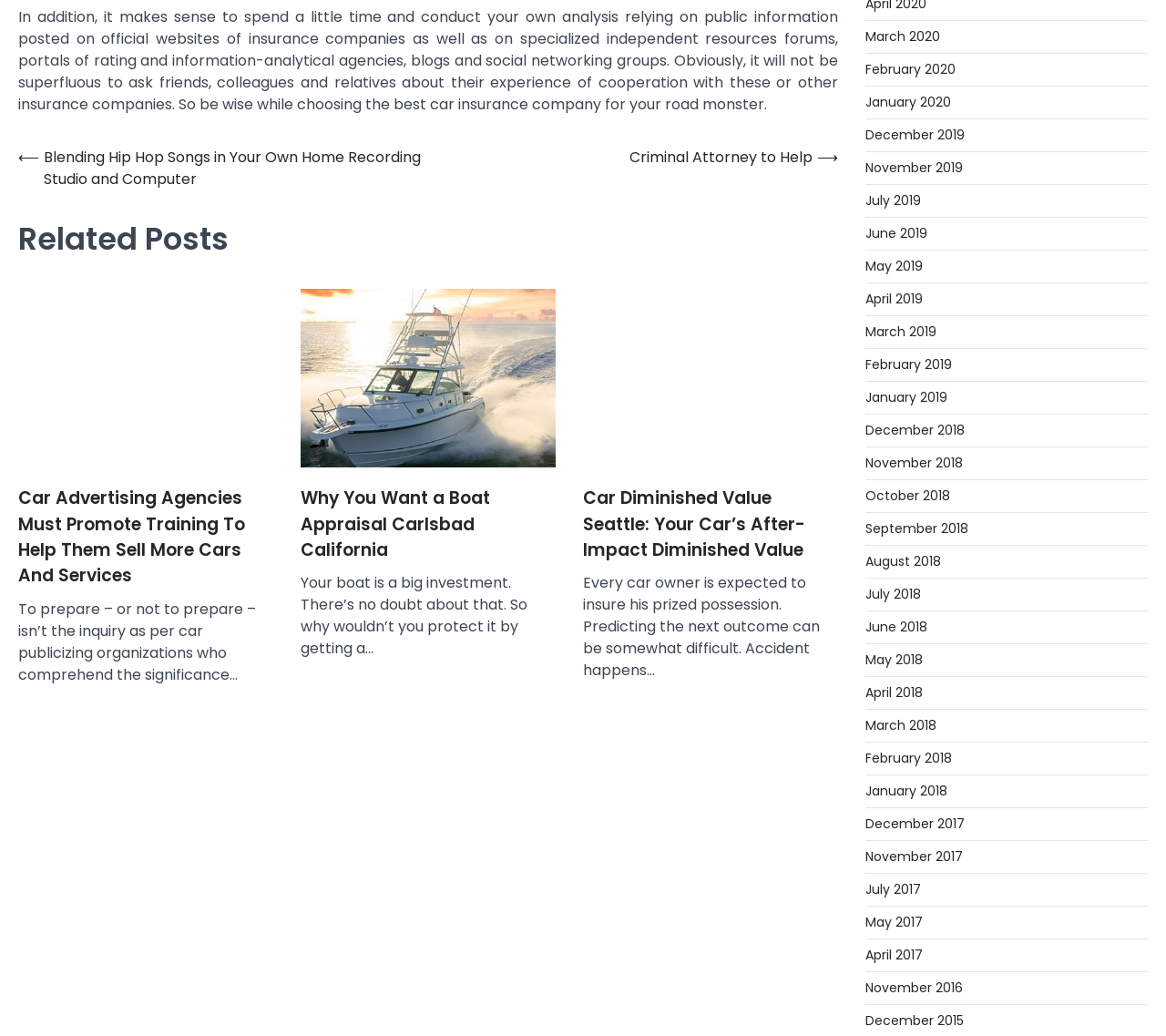From the webpage screenshot, predict the bounding box coordinates (top-left x, top-left y, bottom-right x, bottom-right y) for the UI element described here: July 2018

[0.742, 0.564, 0.79, 0.582]